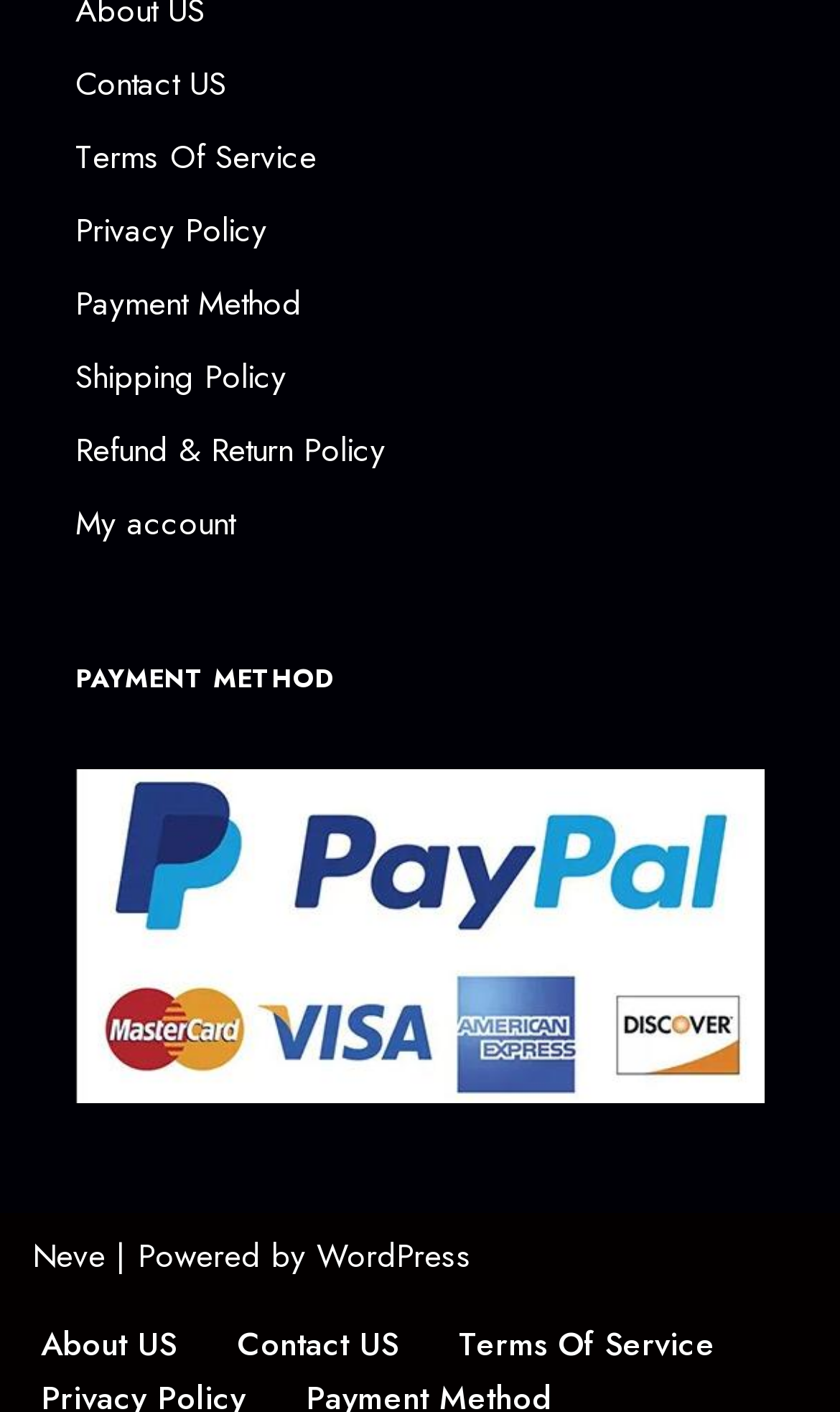Provide the bounding box coordinates of the area you need to click to execute the following instruction: "Visit the WordPress website".

[0.377, 0.873, 0.562, 0.906]